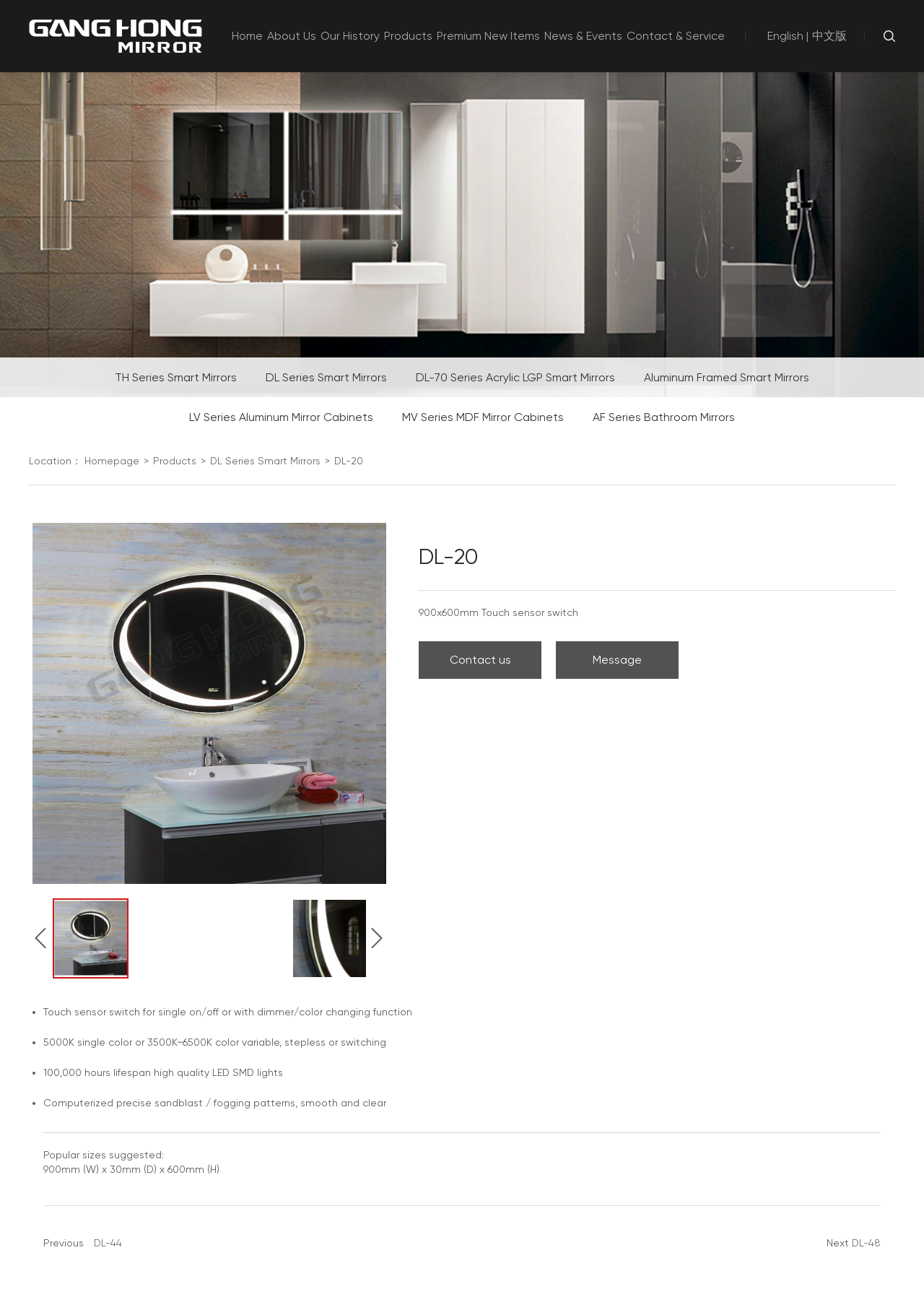Locate the bounding box coordinates for the element described below: "LV Series Aluminum Mirror Cabinets". The coordinates must be four float values between 0 and 1, formatted as [left, top, right, bottom].

[0.189, 0.306, 0.42, 0.337]